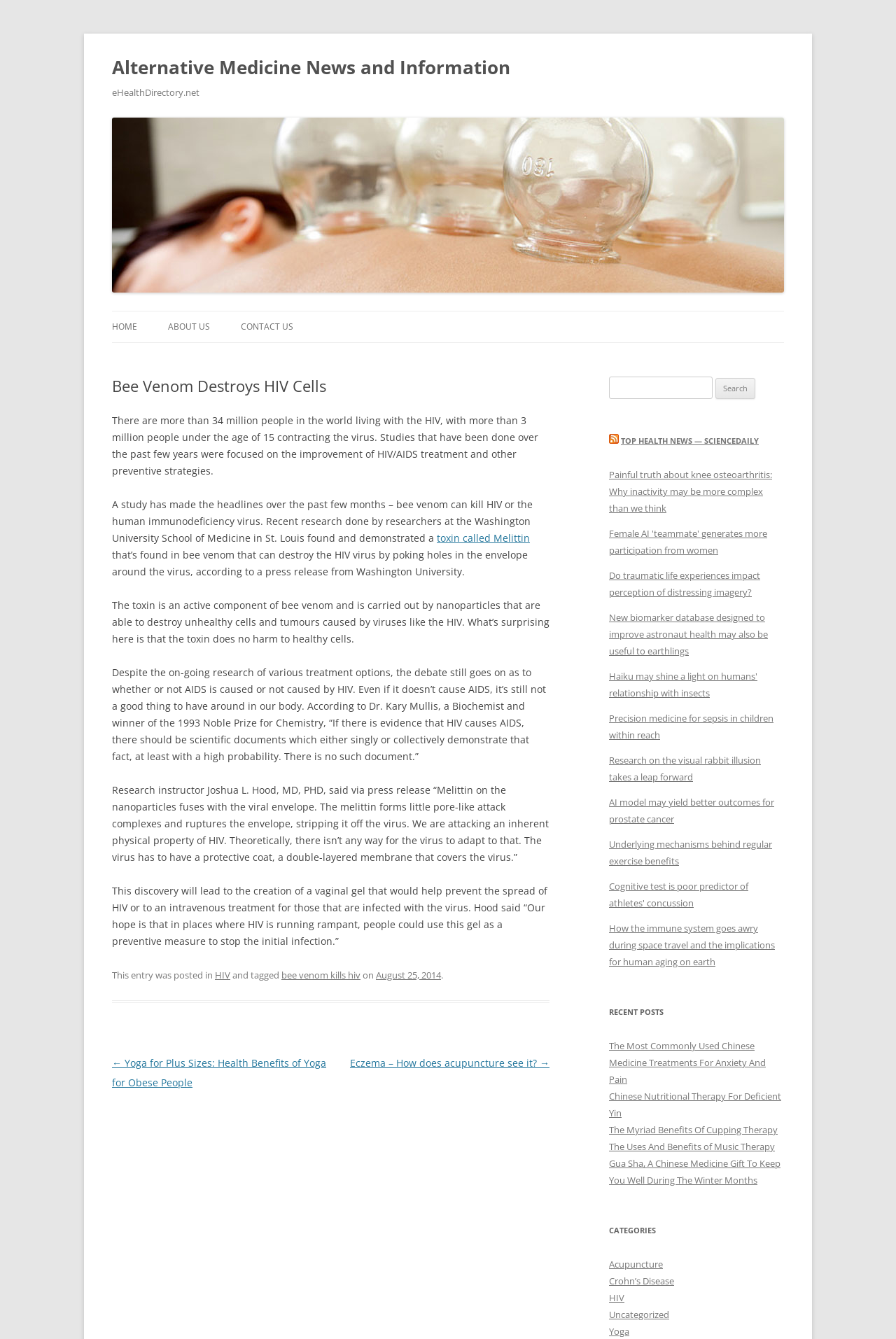Identify the bounding box for the described UI element. Provide the coordinates in (top-left x, top-left y, bottom-right x, bottom-right y) format with values ranging from 0 to 1: Alternative Medicine News and Information

[0.125, 0.038, 0.57, 0.063]